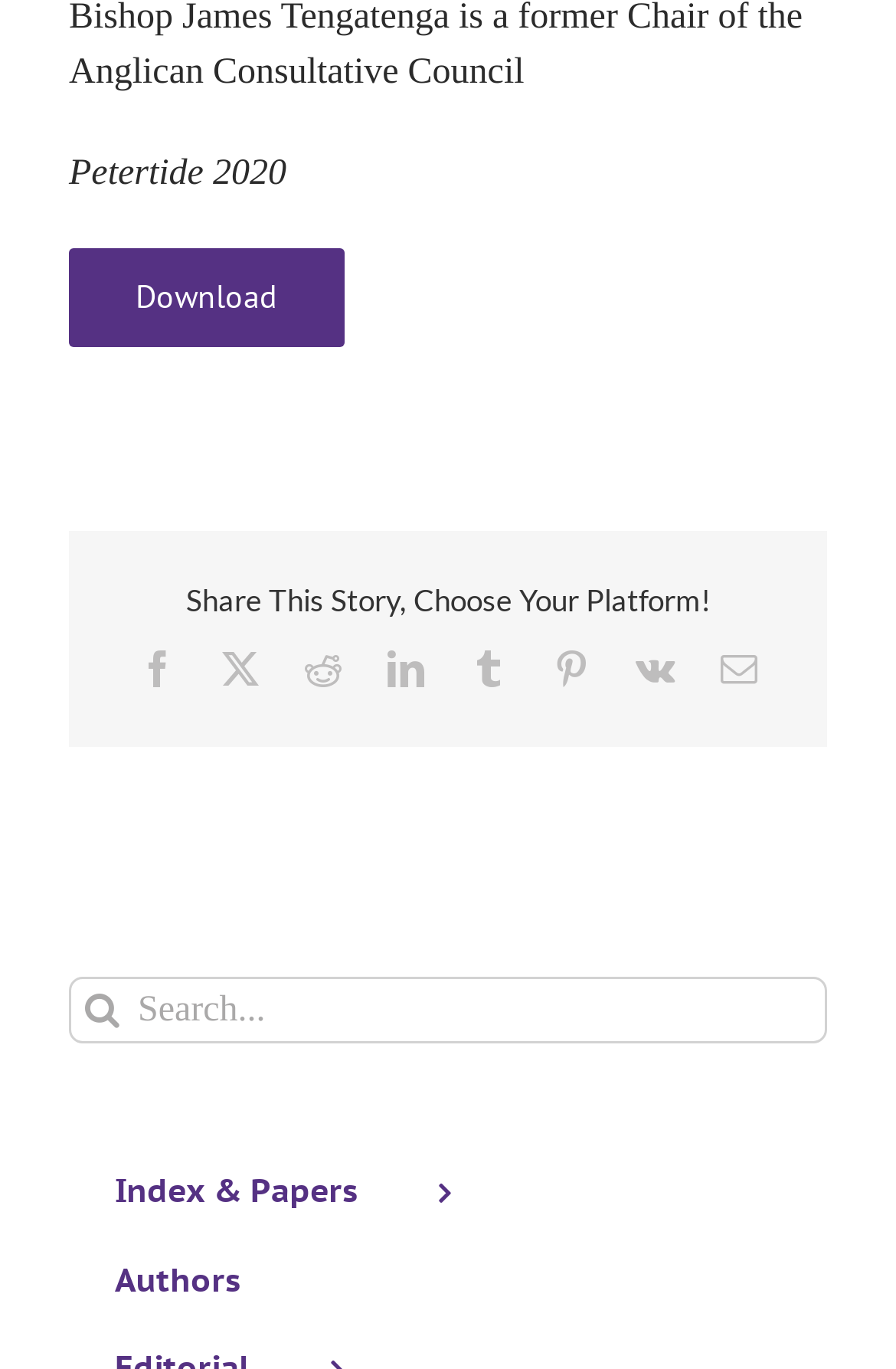Determine the bounding box coordinates of the element's region needed to click to follow the instruction: "Share on Facebook". Provide these coordinates as four float numbers between 0 and 1, formatted as [left, top, right, bottom].

[0.155, 0.475, 0.196, 0.502]